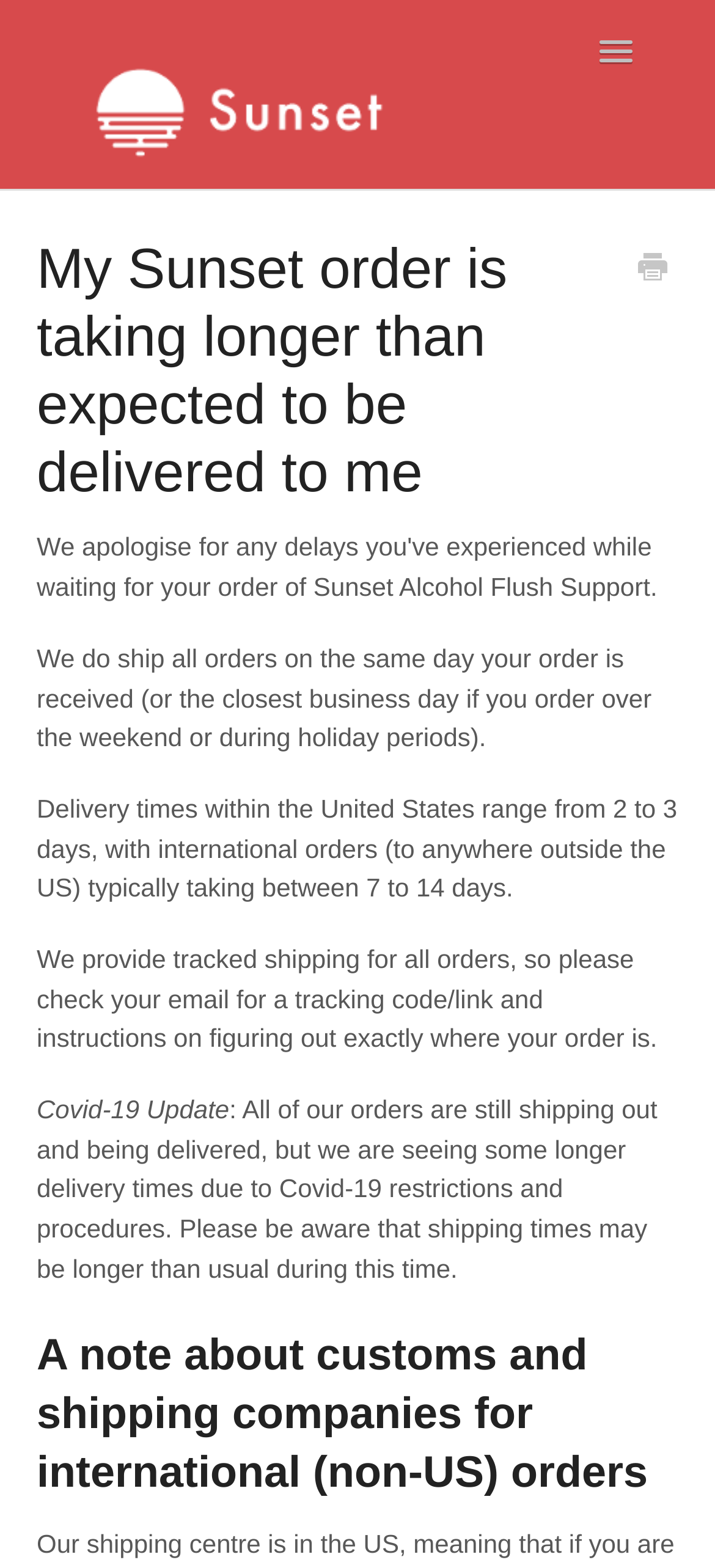Create a detailed description of the webpage's content and layout.

The webpage is about Sunset Online Help, specifically addressing concerns about delayed orders. At the top left, there is a link to "Sunset Online Help" accompanied by an image. Next to it, on the top right, is a button to "Toggle Navigation". 

Below the top section, there are several links to different categories, including "Support", "Questions about Sunset", "Shipping", "Asian Glow / Alcohol Flush", "Flush-Free Guarantee", and "Contact". These links are aligned vertically on the left side of the page.

The main content of the page is divided into sections. The first section has a heading "My Sunset order is taking longer than expected to be delivered to me" and provides an apology for any delays experienced by customers. Below this heading, there is a paragraph of text explaining that orders are shipped on the same day they are received, with delivery times ranging from 2 to 3 days within the US and 7 to 14 days internationally. 

Further down, there is another section with a heading "Covid-19 Update", which informs customers that although orders are still being shipped, delivery times may be longer than usual due to Covid-19 restrictions. 

On the right side of the page, there is a link to "Print this Article". At the bottom of the page, there is a heading "A note about customs and shipping companies for international (non-US) orders".